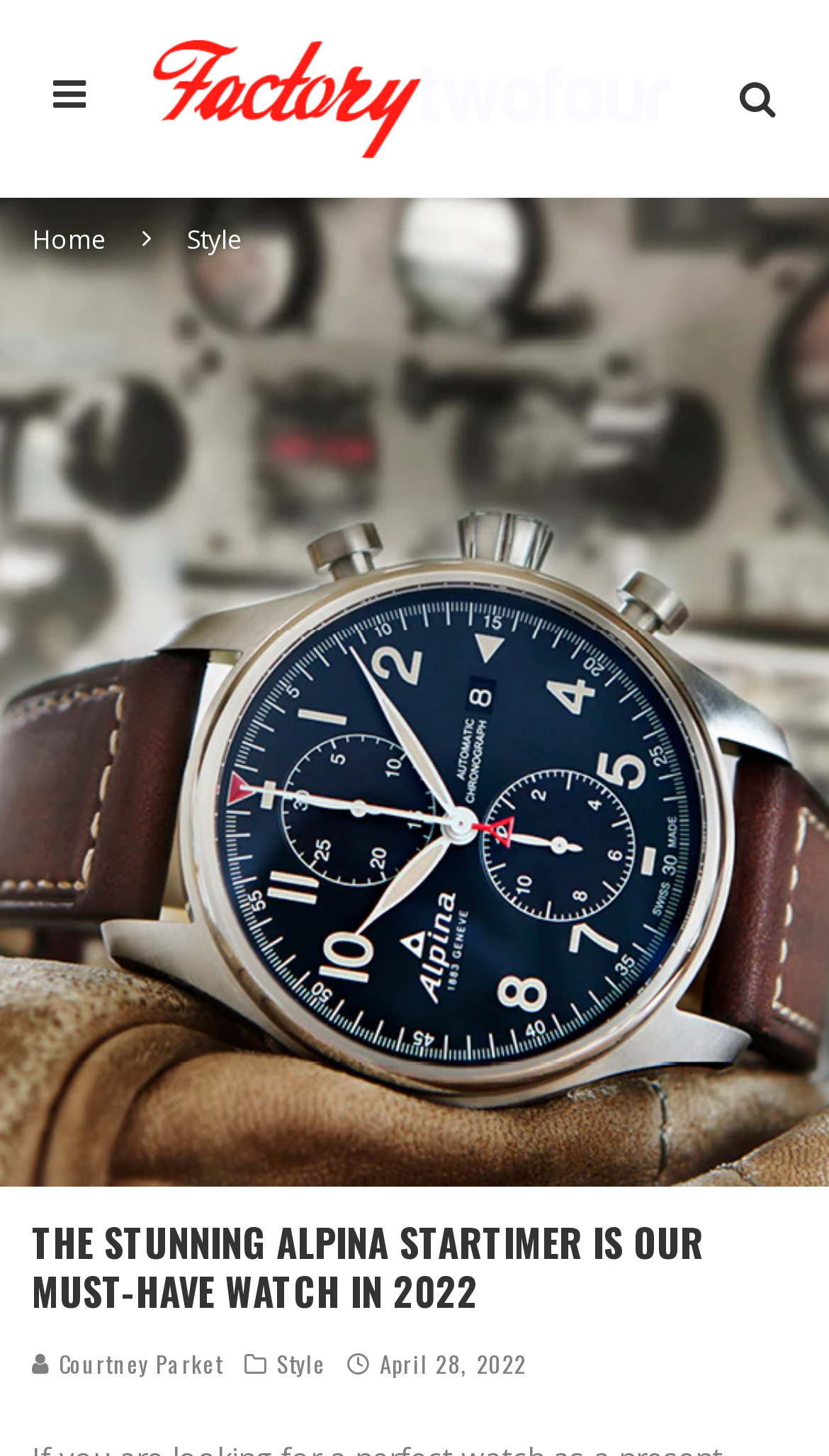Provide a thorough description of the webpage's content and layout.

The webpage appears to be an article about the Alpina Startimer watch, with a focus on it being a must-have in 2022. At the top of the page, there are three links, with the first one located at the top-left corner, the second one spanning across the majority of the top section, and the third one at the top-right corner. 

Below these links, there is a large image that takes up the full width of the page, with the Alpina logo displayed prominently. 

The main content of the article begins with a large heading that reads "THE STUNNING ALPINA STARTIMER IS OUR MUST-HAVE WATCH IN 2022", which is positioned near the bottom of the page. 

To the left of the heading, there is a link to the author's name, Courtney Parket, and to the right, there is a link to the "Style" category. Below these links, there is a timestamp indicating that the article was published on April 28, 2022. 

Additionally, there are navigation links at the top of the page, including "Home" and "Style", which are positioned near the top-left and top-center of the page, respectively.